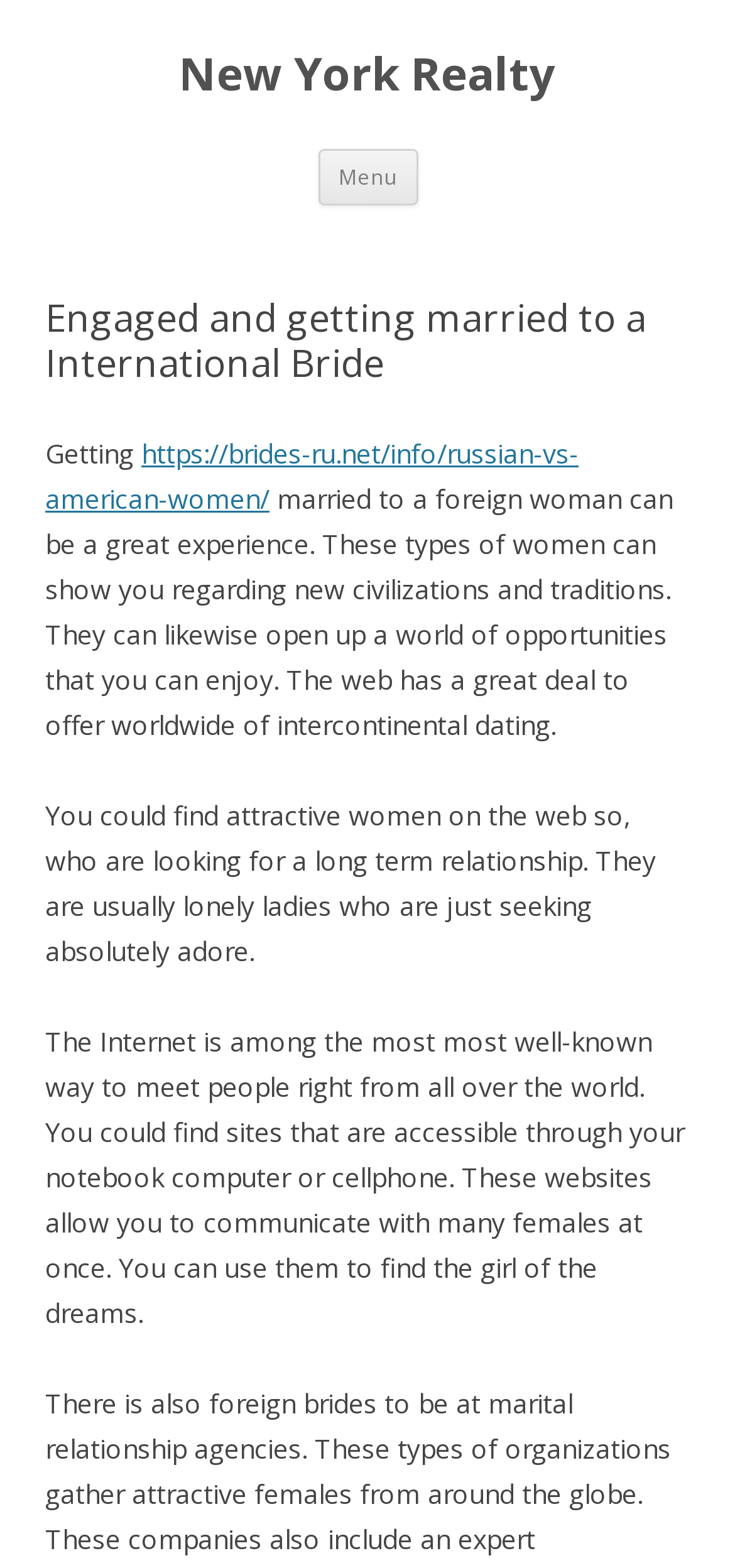Given the description "https://brides-ru.net/info/russian-vs-american-women/", determine the bounding box of the corresponding UI element.

[0.062, 0.277, 0.787, 0.329]